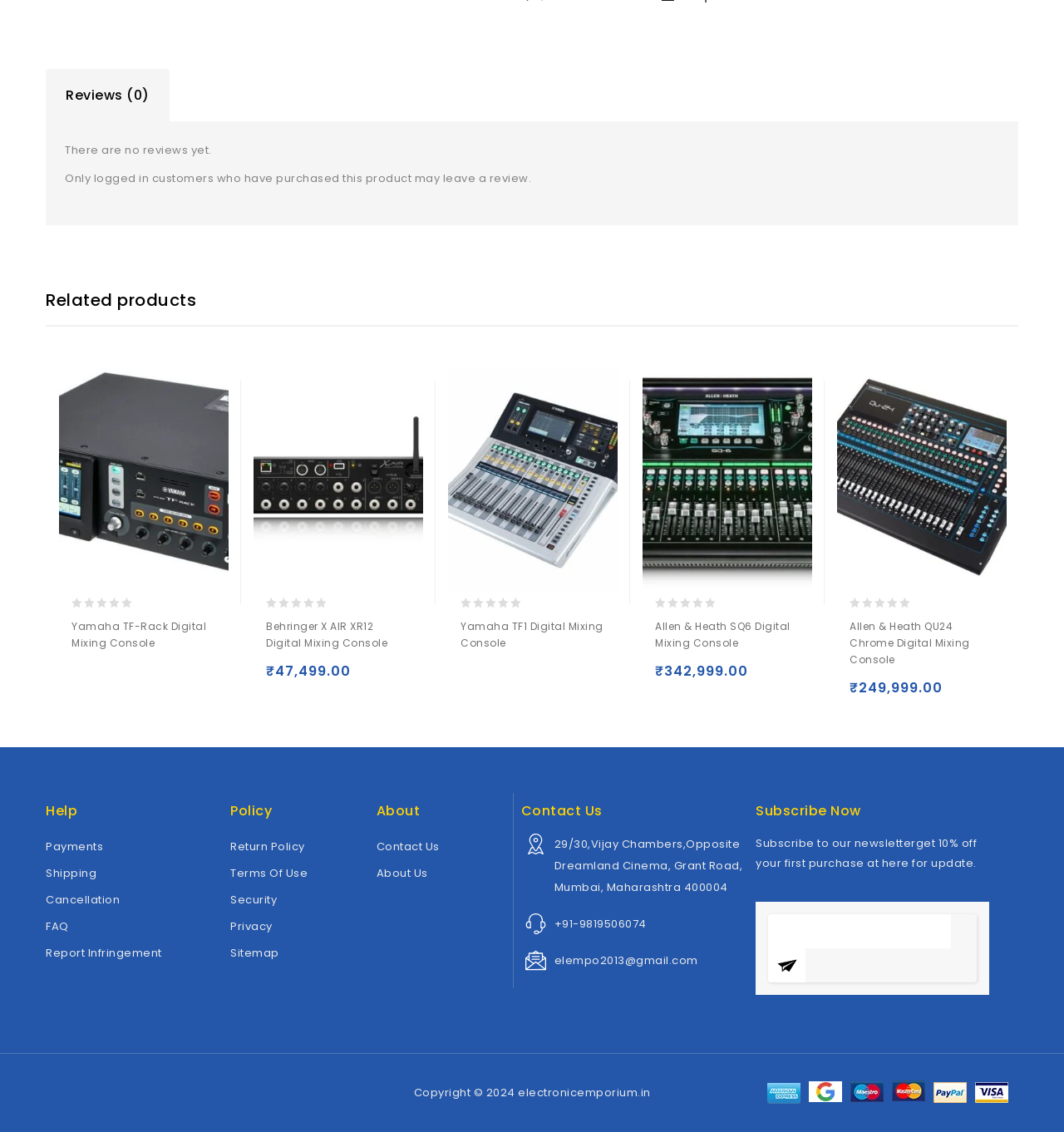How many tabs are there in the tablist?
Answer with a single word or short phrase according to what you see in the image.

1